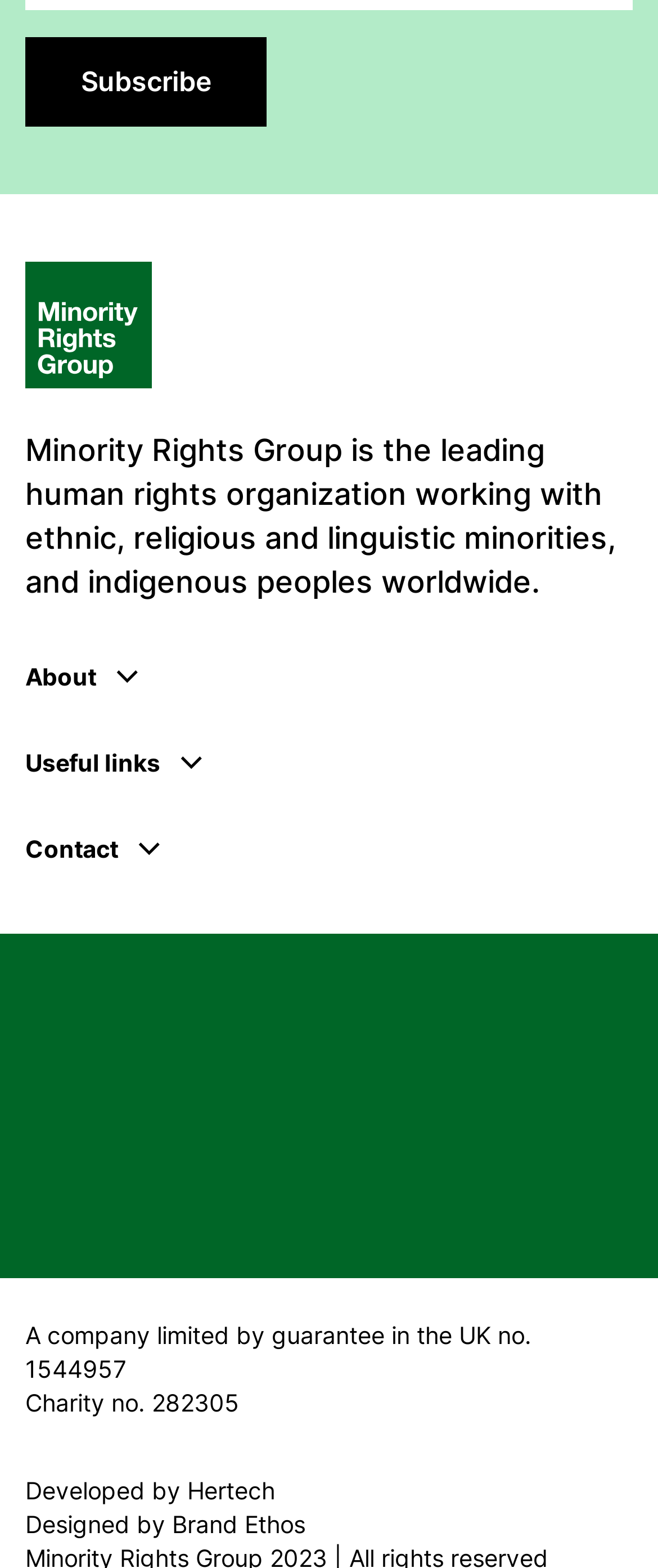Given the webpage screenshot and the description, determine the bounding box coordinates (top-left x, top-left y, bottom-right x, bottom-right y) that define the location of the UI element matching this description: Cookie Policy

[0.038, 0.528, 0.264, 0.546]